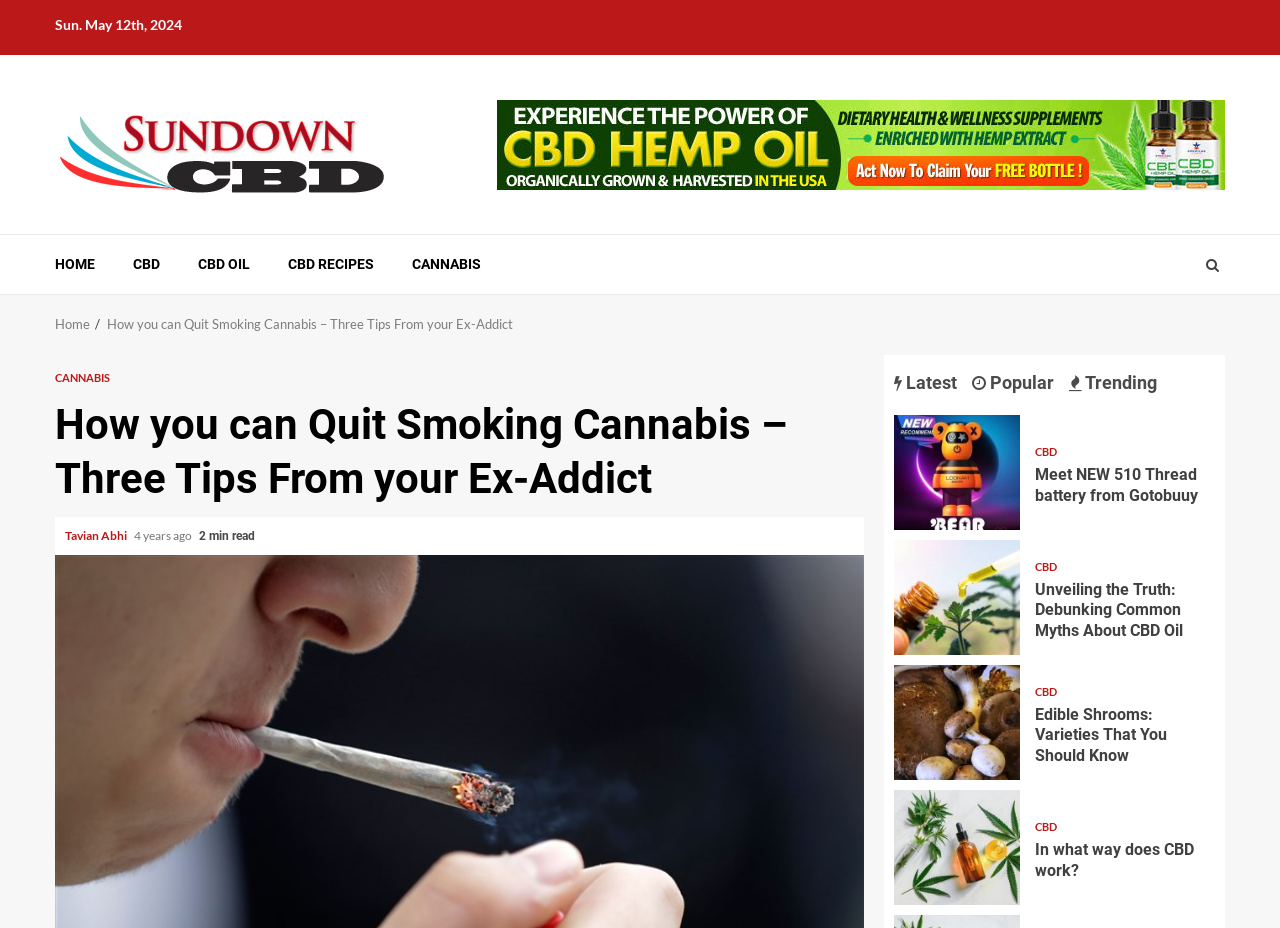What is the category of the article 'Meet NEW 510 Thread battery from Gotobuuy'?
Answer the question in a detailed and comprehensive manner.

I found the category of the article 'Meet NEW 510 Thread battery from Gotobuuy' by looking at the link element below the article heading, which says 'CBD'.